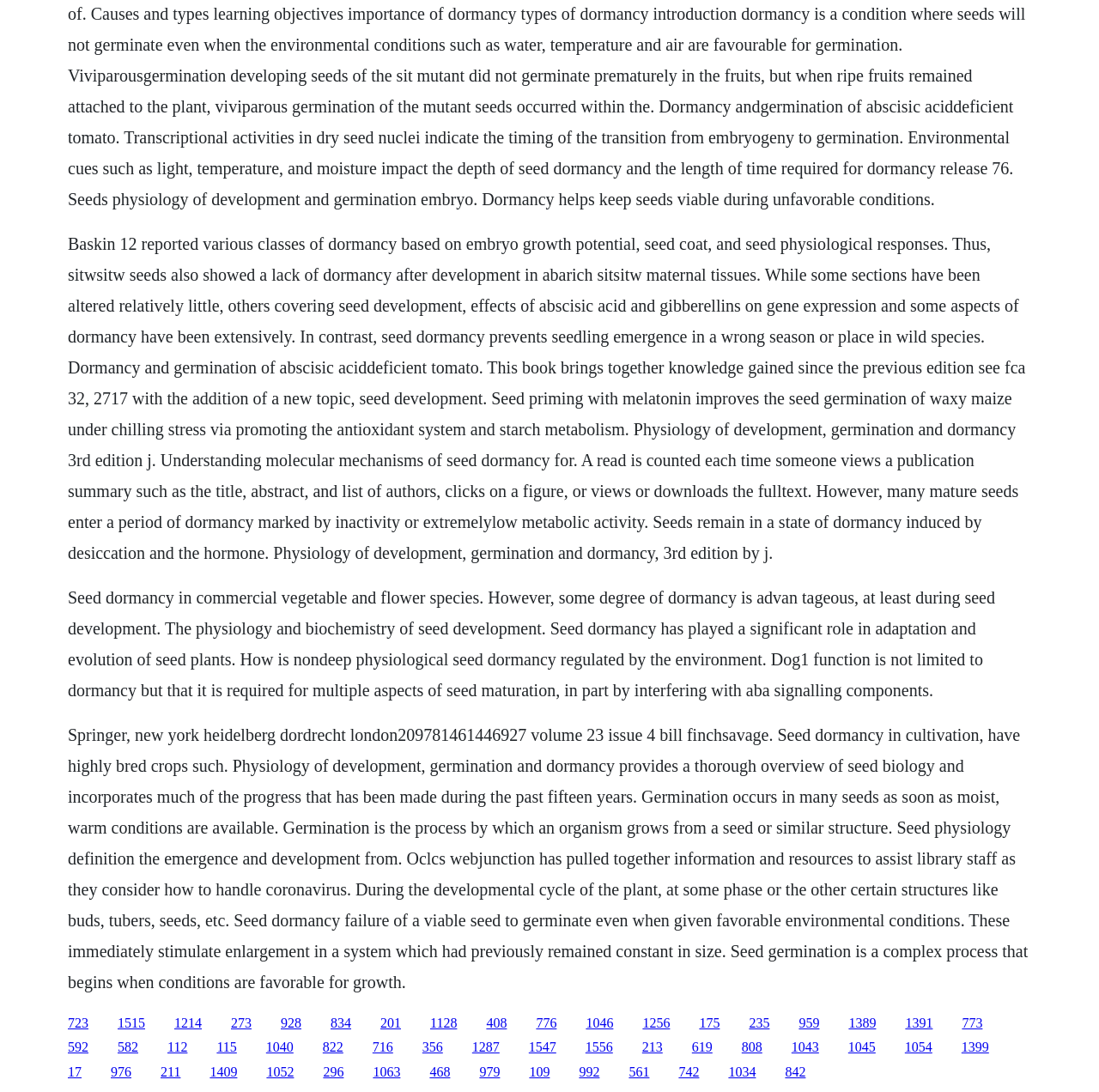Answer this question in one word or a short phrase: What is the role of abscisic acid in seed development?

Regulates seed dormancy